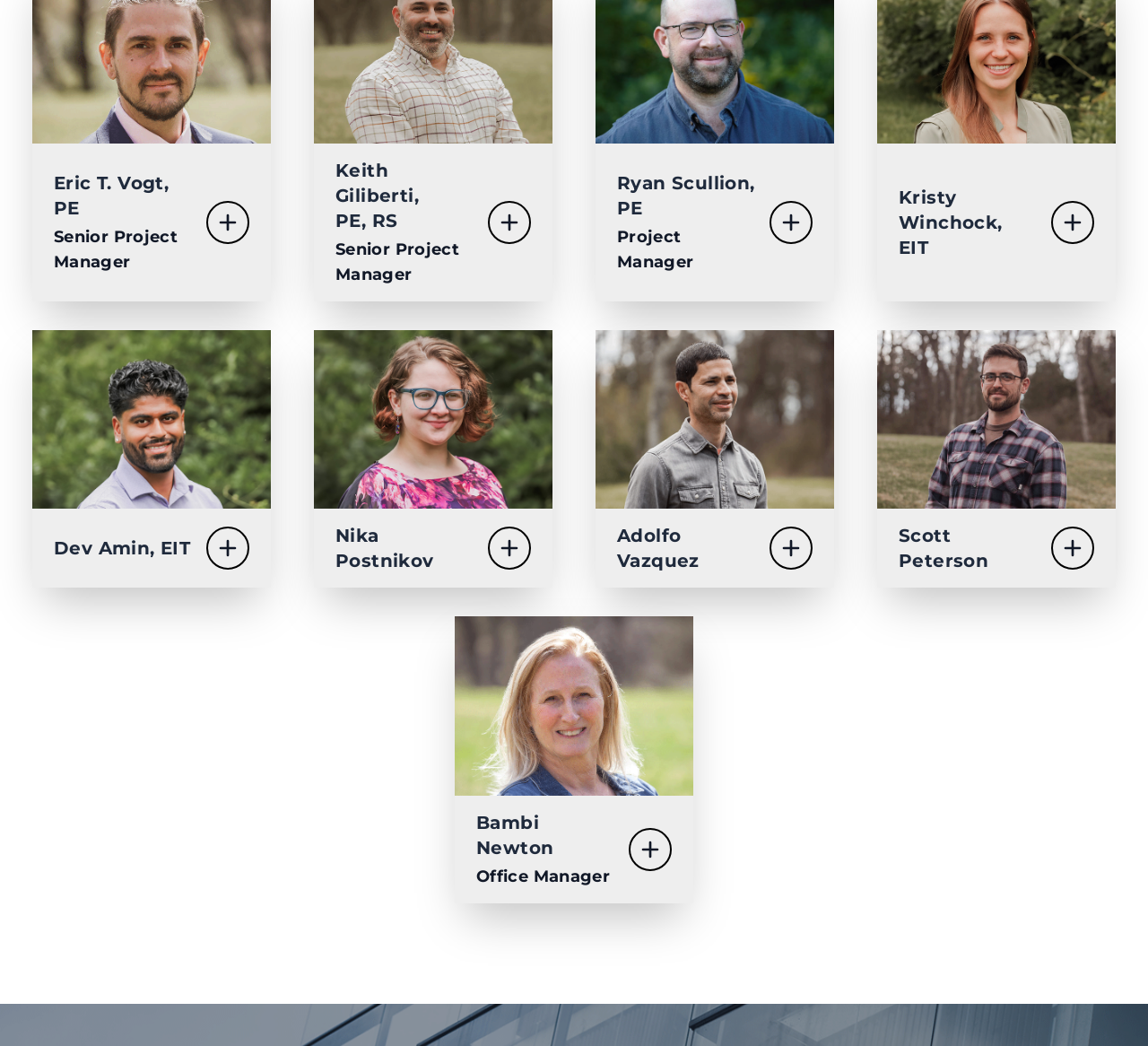What is the job title of the person listed below Keith Giliberti?
Answer with a single word or phrase, using the screenshot for reference.

Project Manager